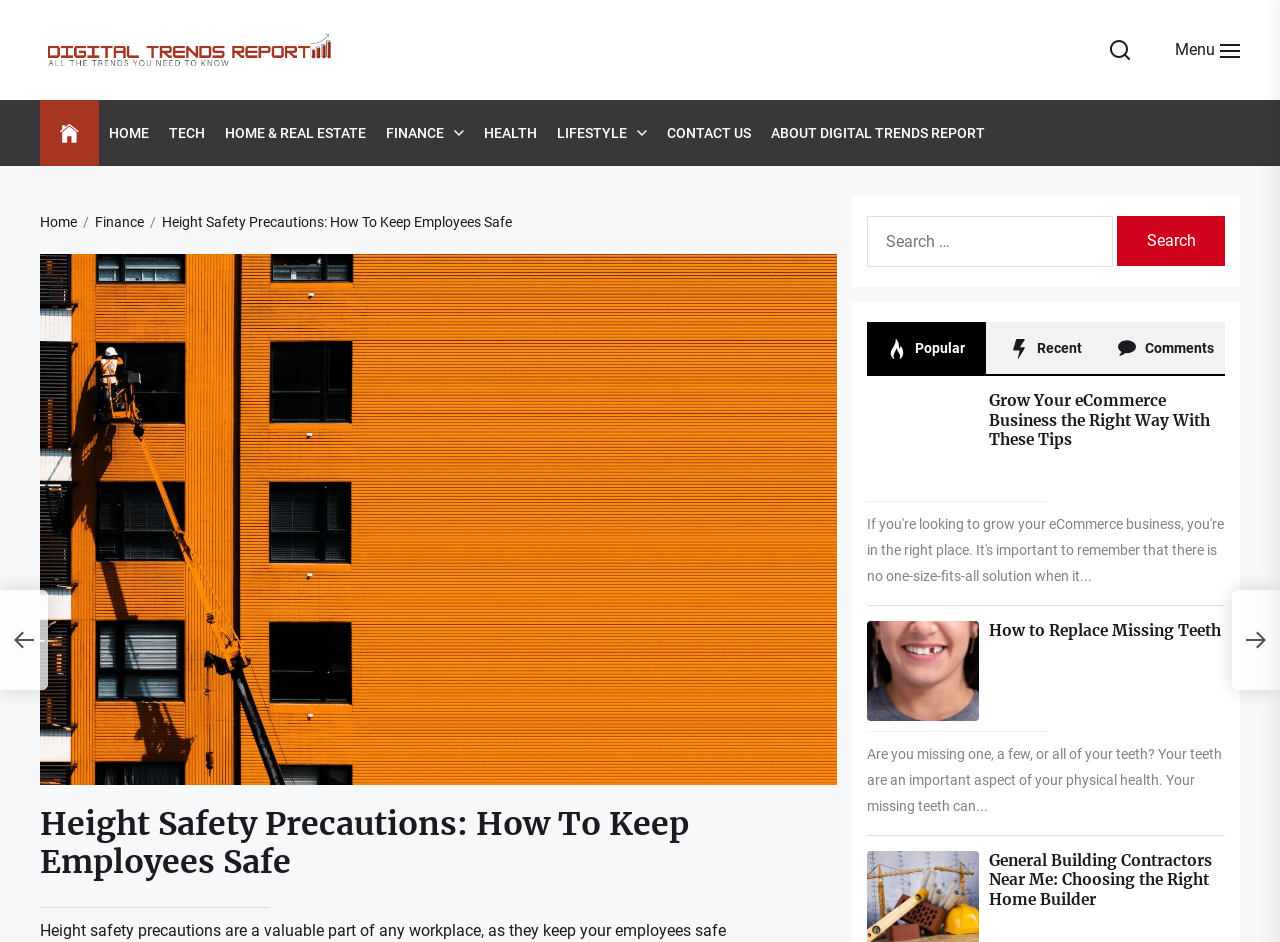Identify the coordinates of the bounding box for the element that must be clicked to accomplish the instruction: "Click on the 'Popular' link".

[0.677, 0.342, 0.77, 0.397]